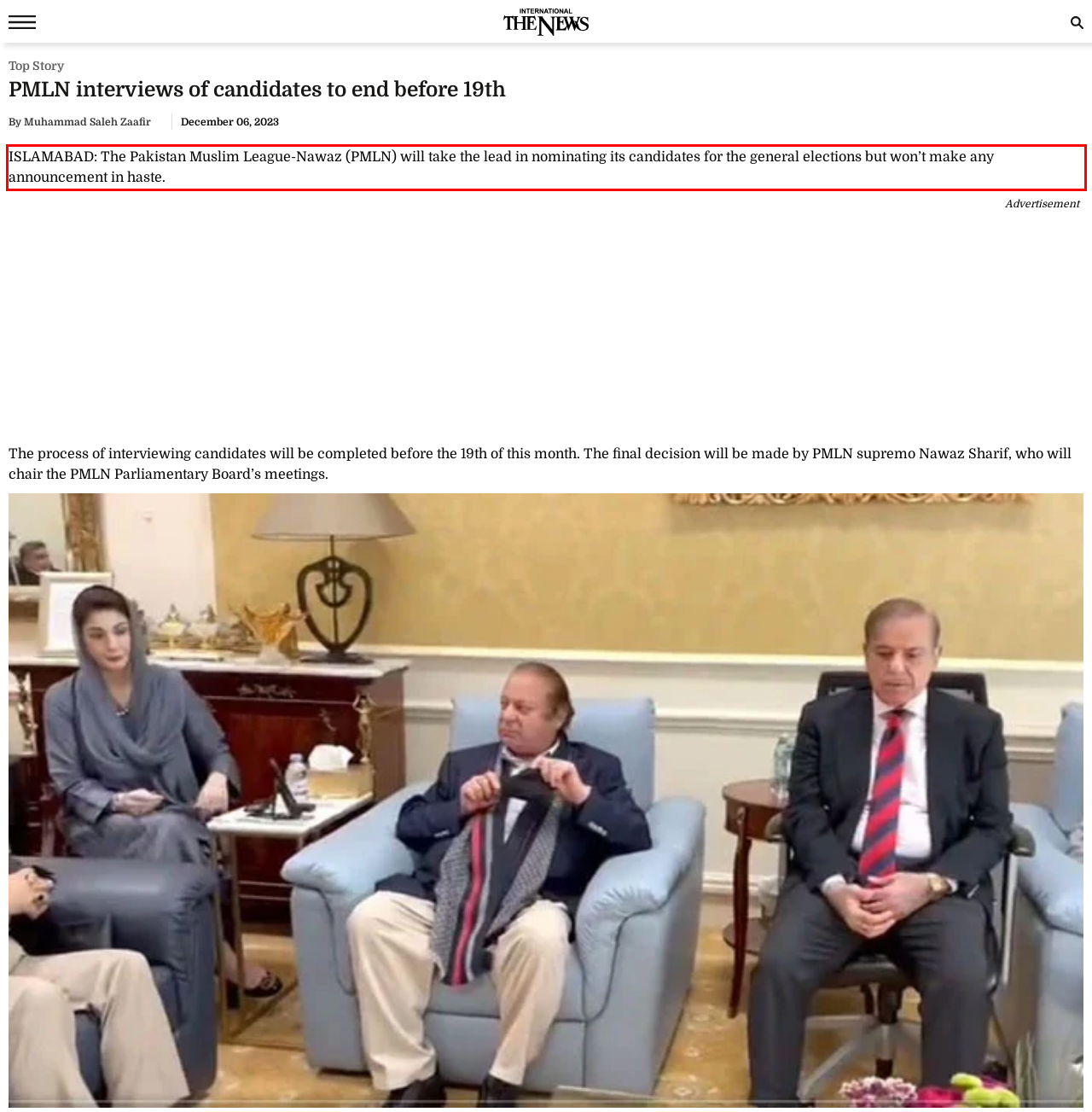Examine the screenshot of the webpage, locate the red bounding box, and perform OCR to extract the text contained within it.

ISLAMABAD: The Pakistan Muslim League-Nawaz (PMLN) will take the lead in nominating its candidates for the general elections but won’t make any announcement in haste.